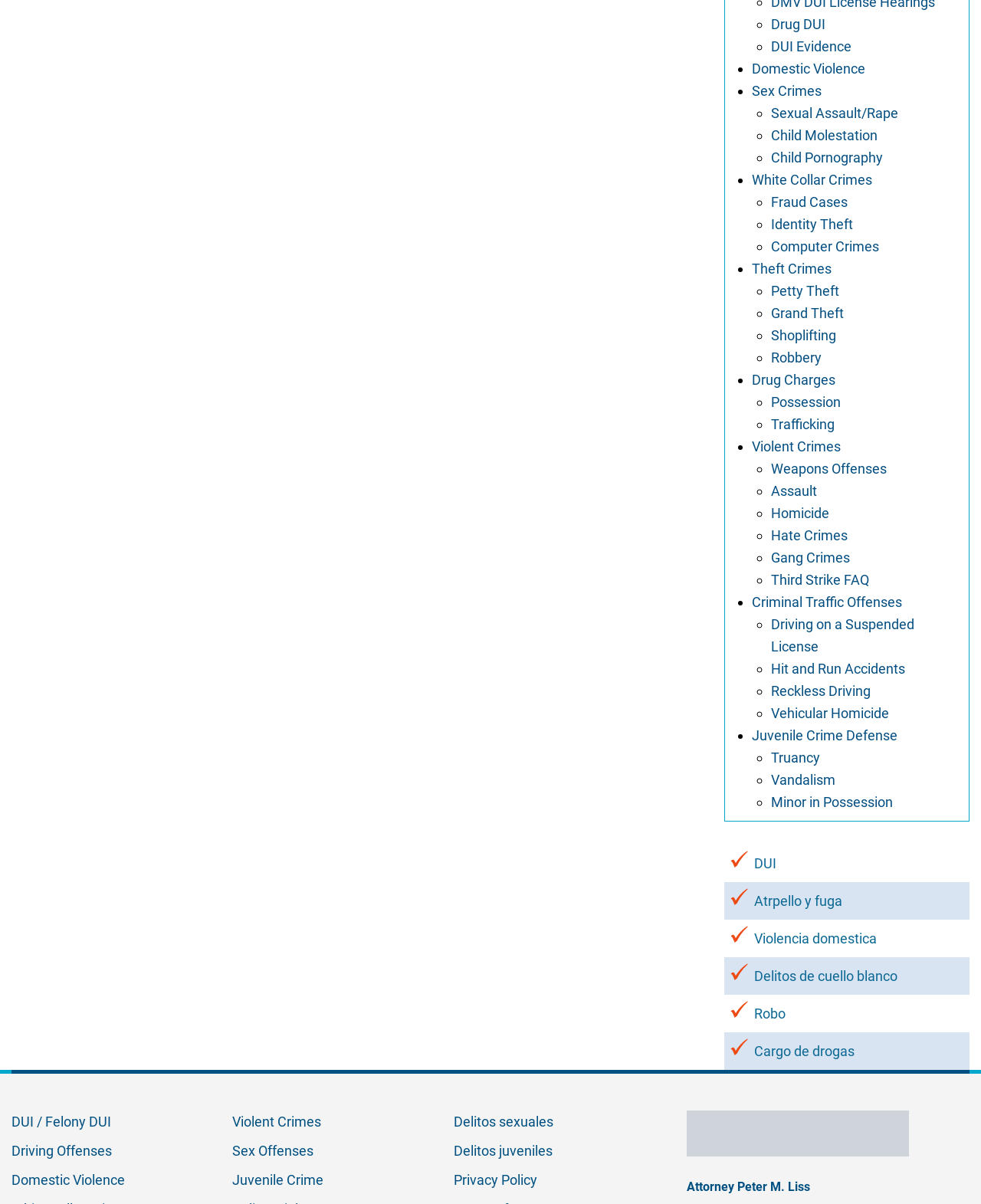Determine the bounding box coordinates of the clickable region to carry out the instruction: "Click on 'Domestic Violence'".

[0.767, 0.05, 0.882, 0.064]